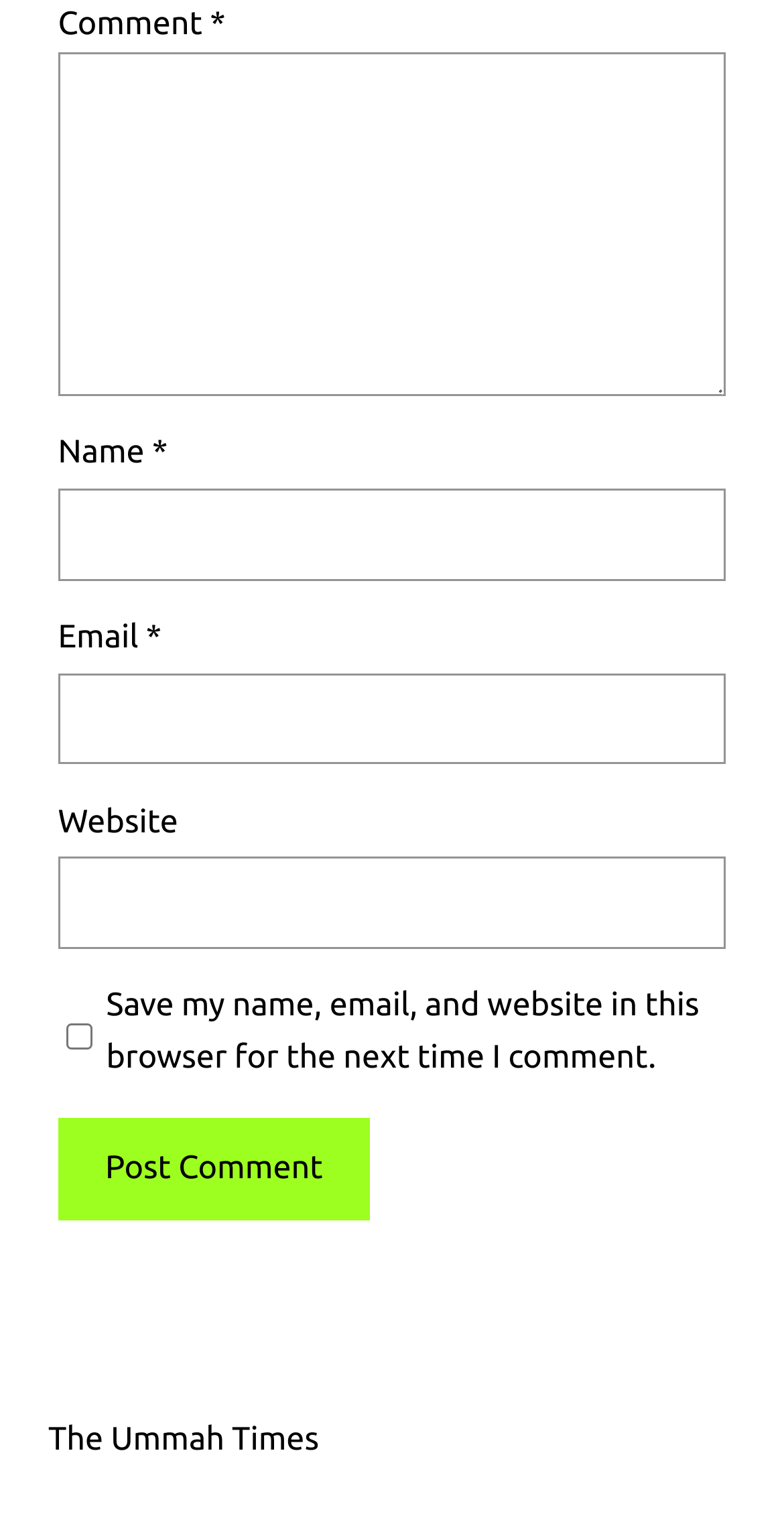Give the bounding box coordinates for this UI element: "parent_node: Name * name="author"". The coordinates should be four float numbers between 0 and 1, arranged as [left, top, right, bottom].

[0.074, 0.321, 0.926, 0.382]